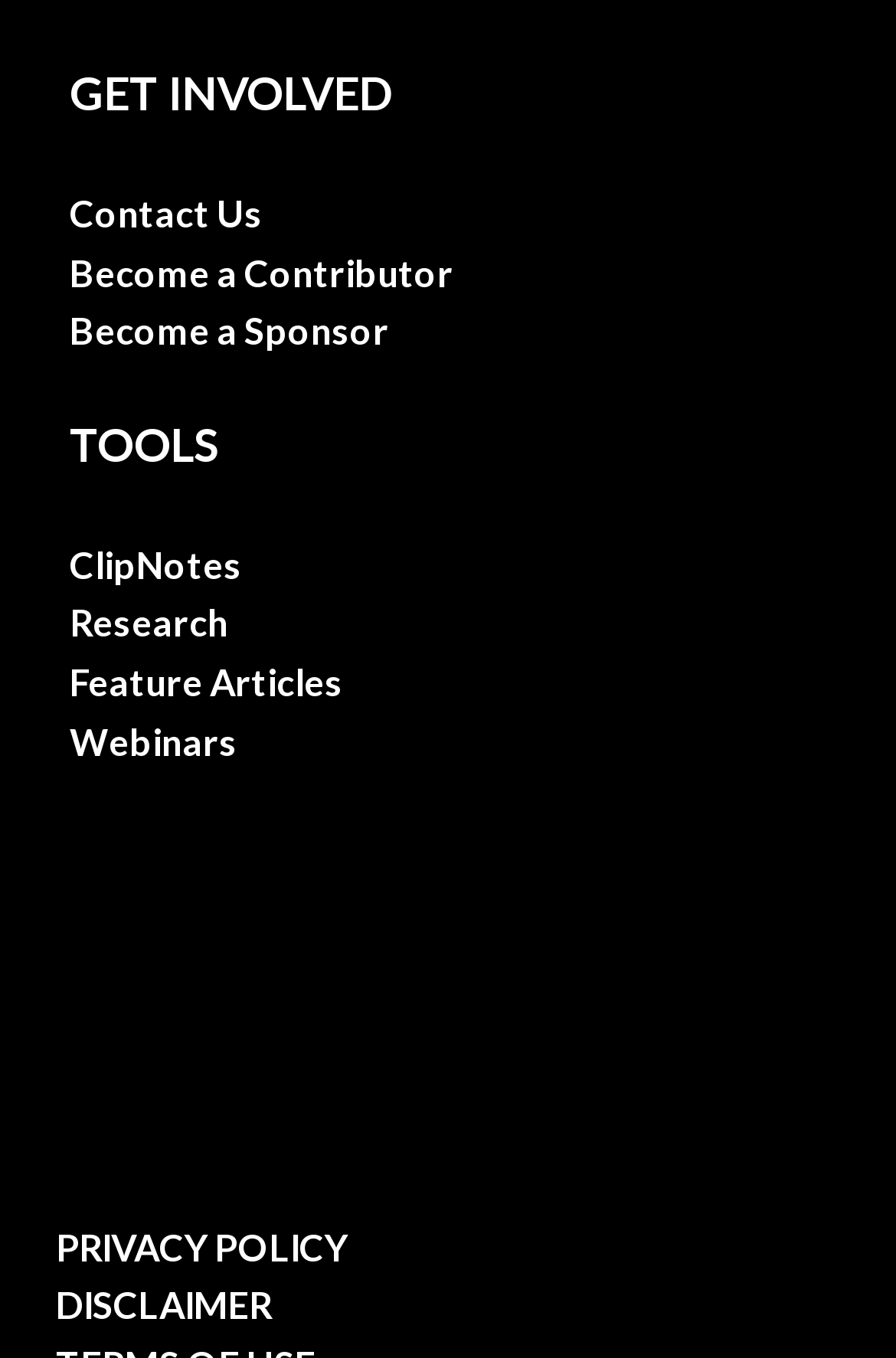Specify the bounding box coordinates of the area to click in order to follow the given instruction: "Read This Week Health."

[0.486, 0.584, 0.948, 0.743]